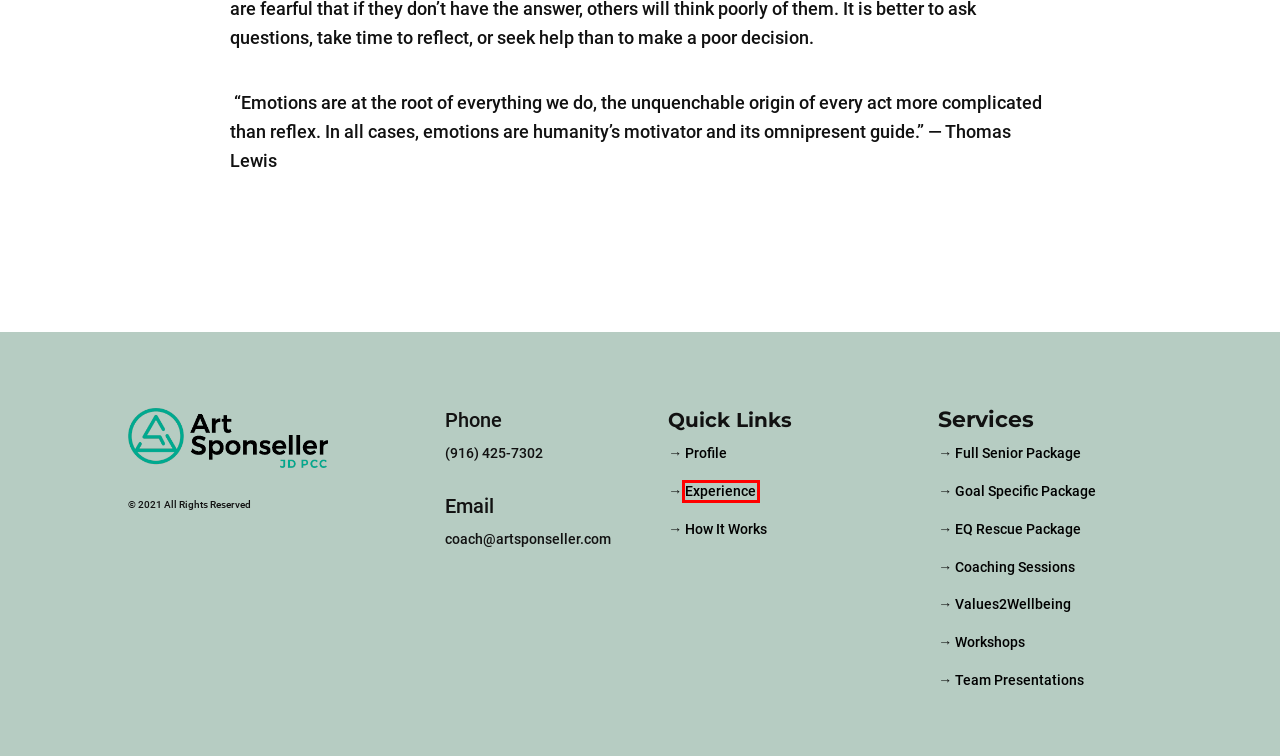You are looking at a webpage screenshot with a red bounding box around an element. Pick the description that best matches the new webpage after interacting with the element in the red bounding box. The possible descriptions are:
A. Free Chemistry Call | Art Sponseller, JD PCC
B. Blog | Art Sponseller, JD PCC
C. How It Works | Art Sponseller, JD PCC
D. Experience | Art Sponseller, JD PCC
E. EQ | Art Sponseller, JD PCC
F. Sadness | Art Sponseller, JD PCC
G. Shame | Art Sponseller, JD PCC
H. Emotional Intelligence | Art Sponseller, JD PCC

D